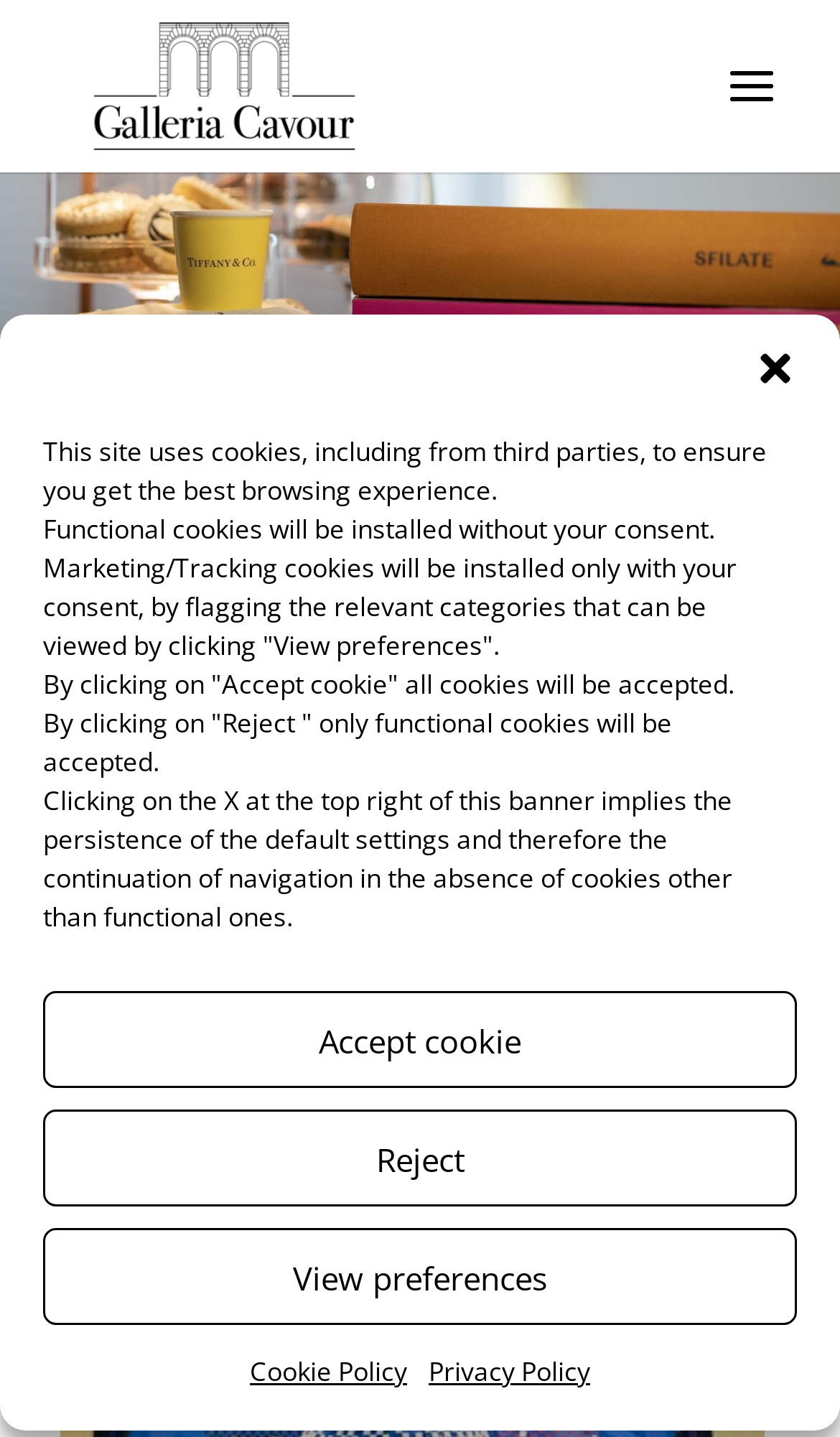What is the headline of the webpage?

The Louis Vuitton Christmas windows